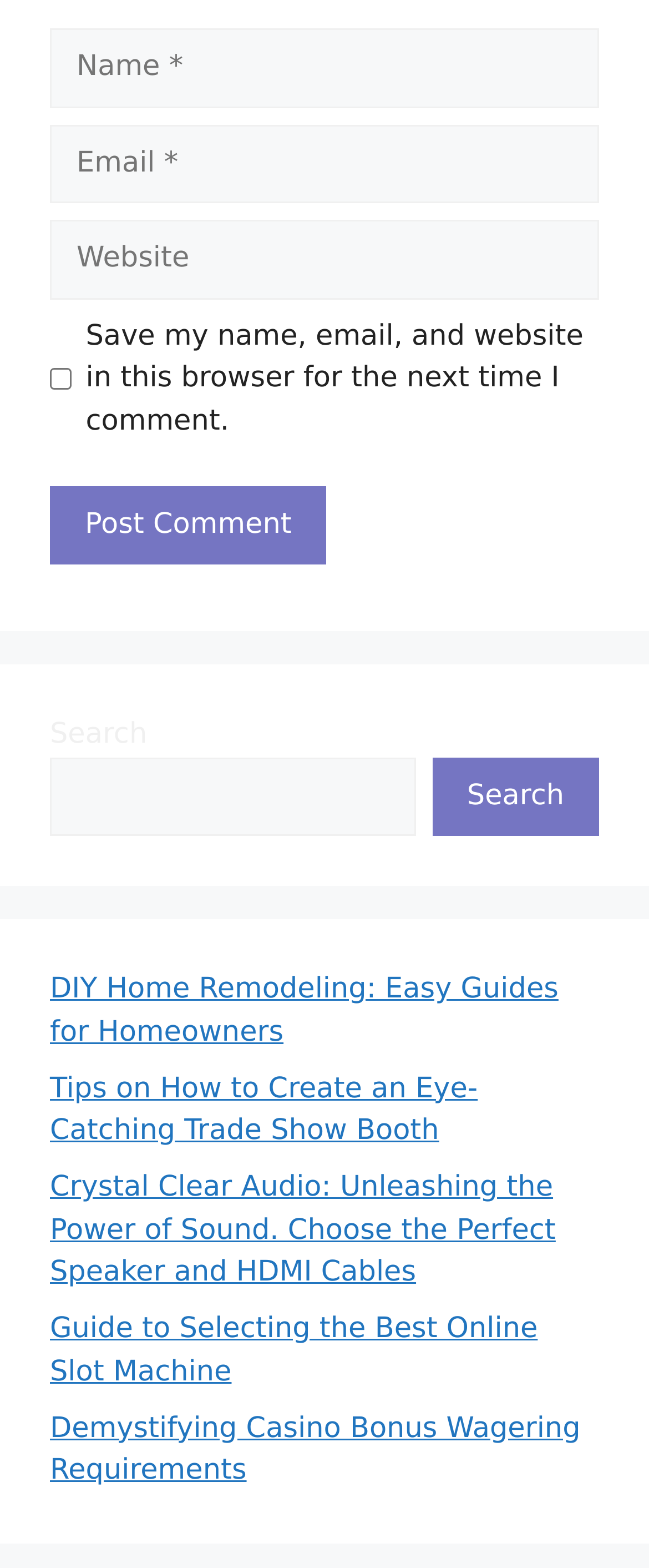Identify the bounding box coordinates for the element that needs to be clicked to fulfill this instruction: "Post a comment". Provide the coordinates in the format of four float numbers between 0 and 1: [left, top, right, bottom].

[0.077, 0.31, 0.503, 0.36]